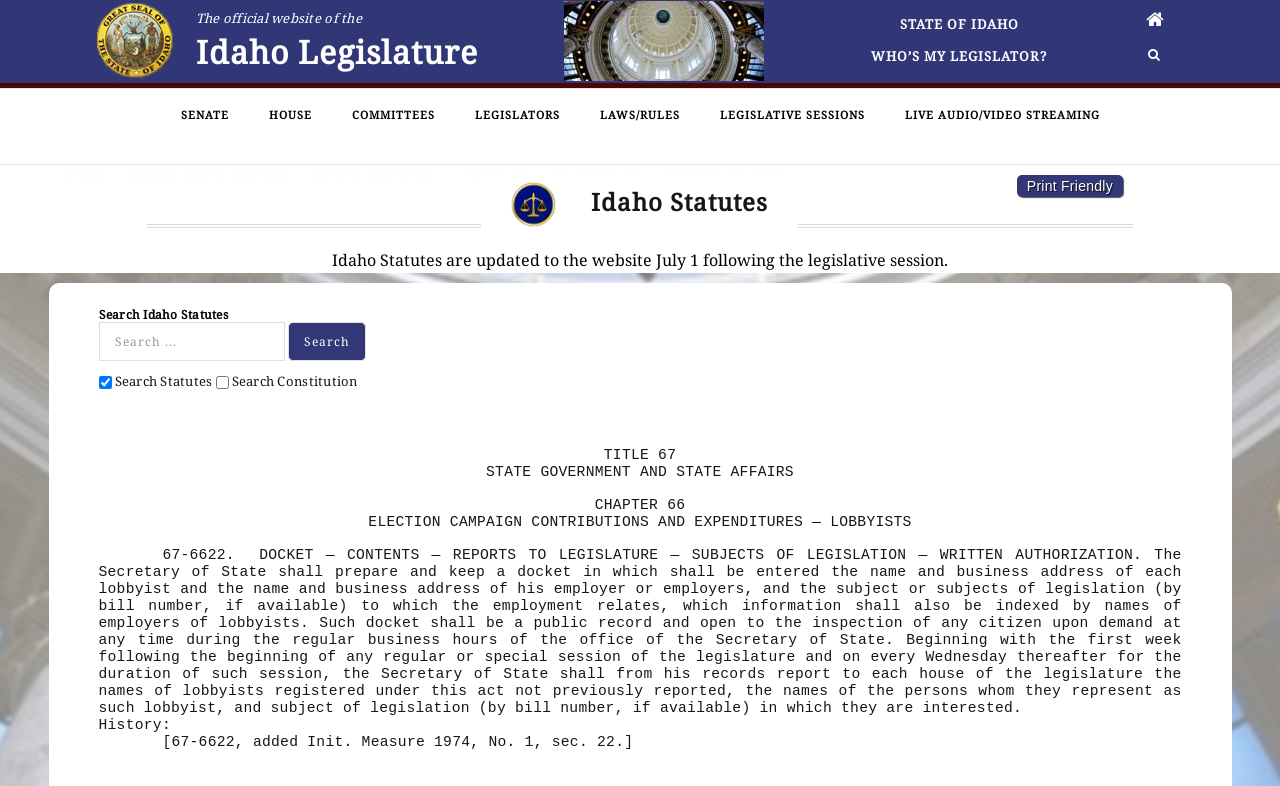Determine the bounding box coordinates of the region to click in order to accomplish the following instruction: "Click the 'WHO’S MY LEGISLATOR?' link". Provide the coordinates as four float numbers between 0 and 1, specifically [left, top, right, bottom].

[0.68, 0.059, 0.818, 0.087]